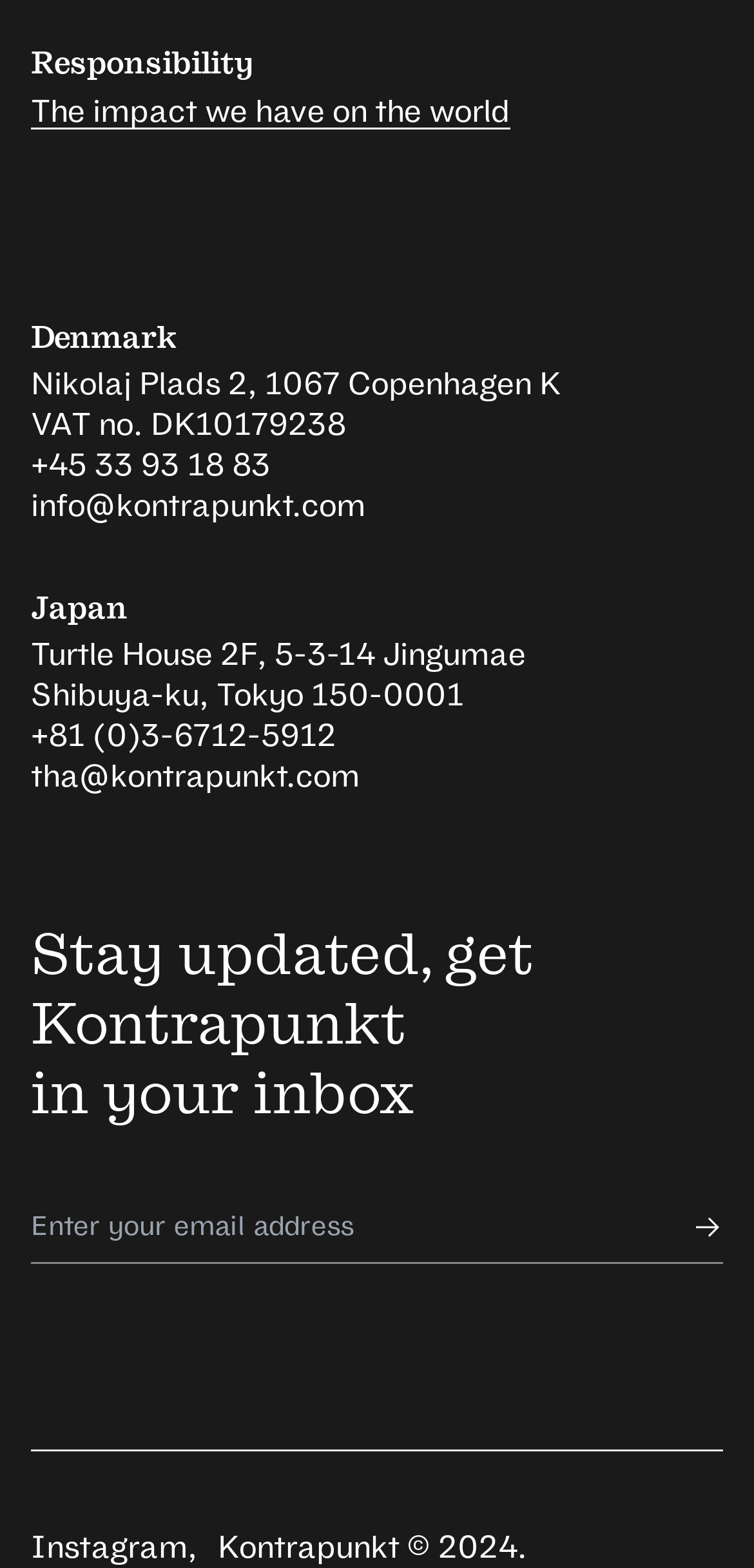Please specify the bounding box coordinates of the area that should be clicked to accomplish the following instruction: "Read about the impact we have on the world". The coordinates should consist of four float numbers between 0 and 1, i.e., [left, top, right, bottom].

[0.041, 0.061, 0.677, 0.081]